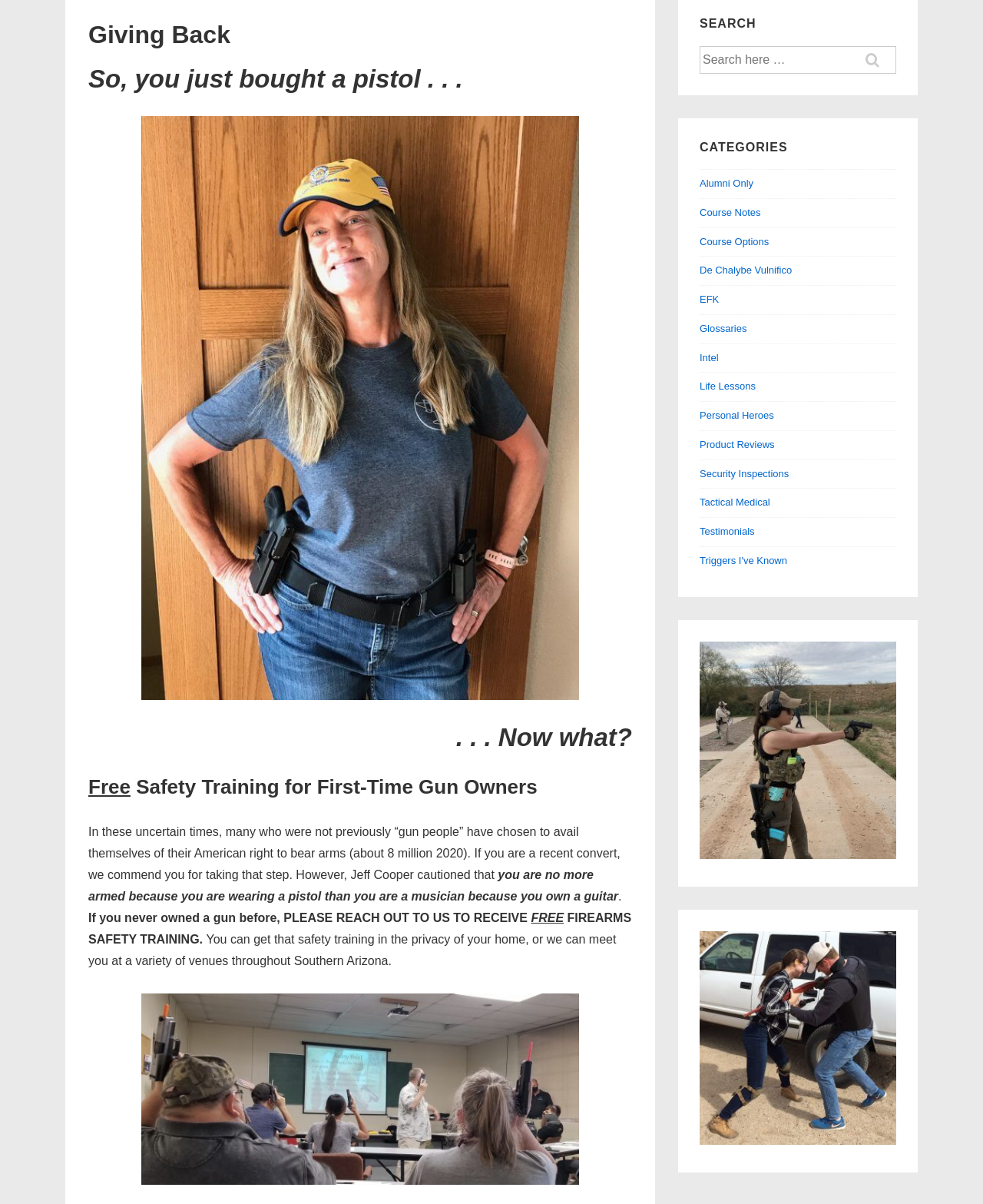Calculate the bounding box coordinates for the UI element based on the following description: "Caught in the Crossfire". Ensure the coordinates are four float numbers between 0 and 1, i.e., [left, top, right, bottom].

None